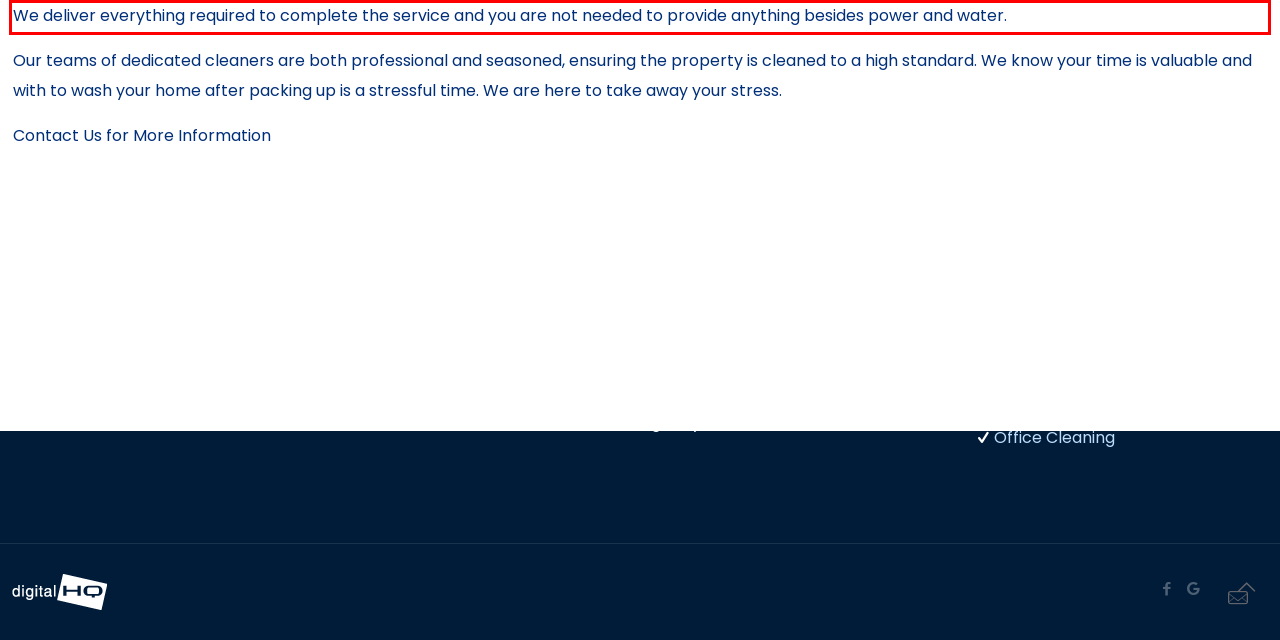You are provided with a webpage screenshot that includes a red rectangle bounding box. Extract the text content from within the bounding box using OCR.

We deliver everything required to complete the service and you are not needed to provide anything besides power and water.